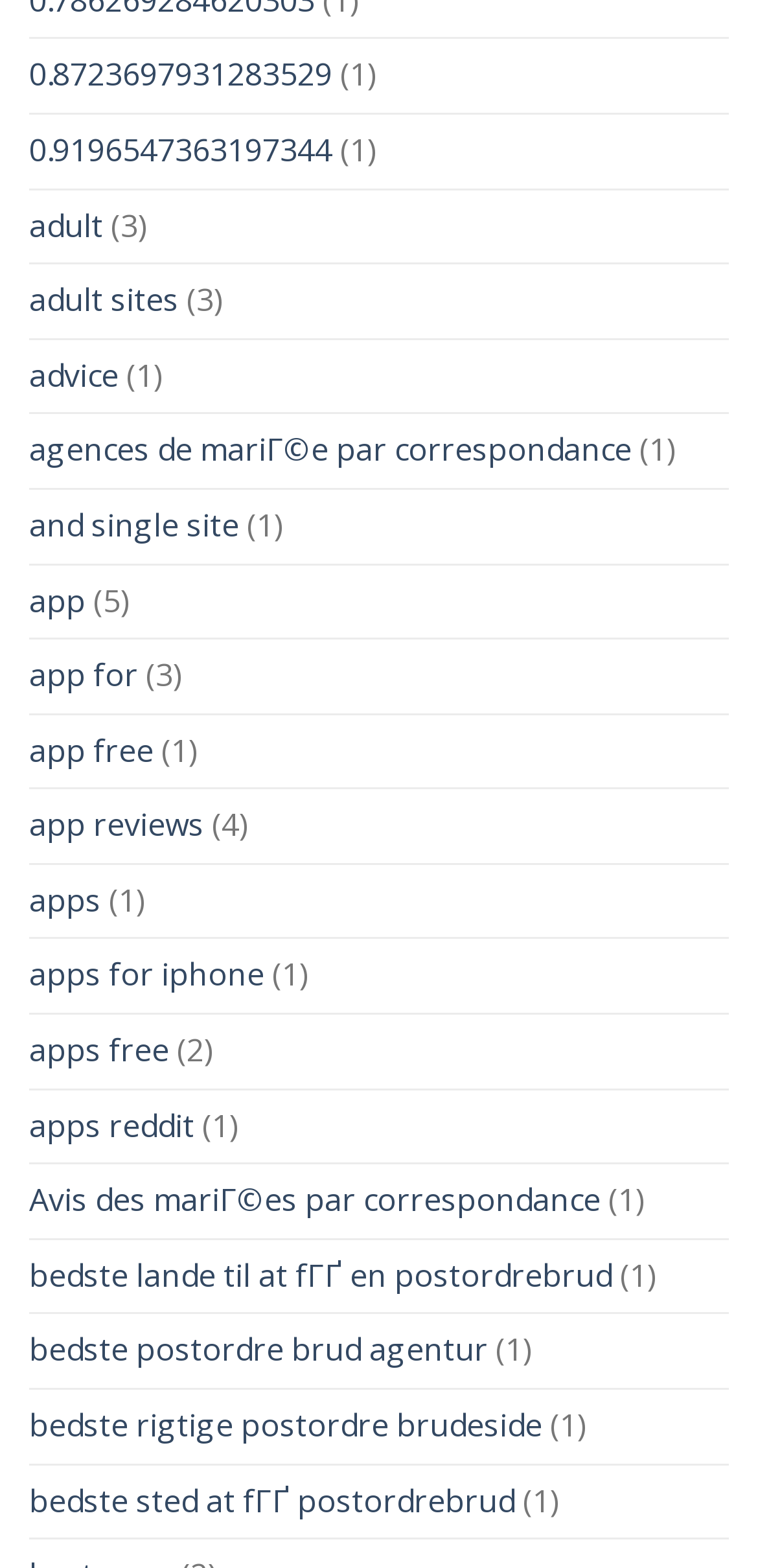Find the bounding box of the web element that fits this description: "adult".

[0.038, 0.121, 0.136, 0.168]